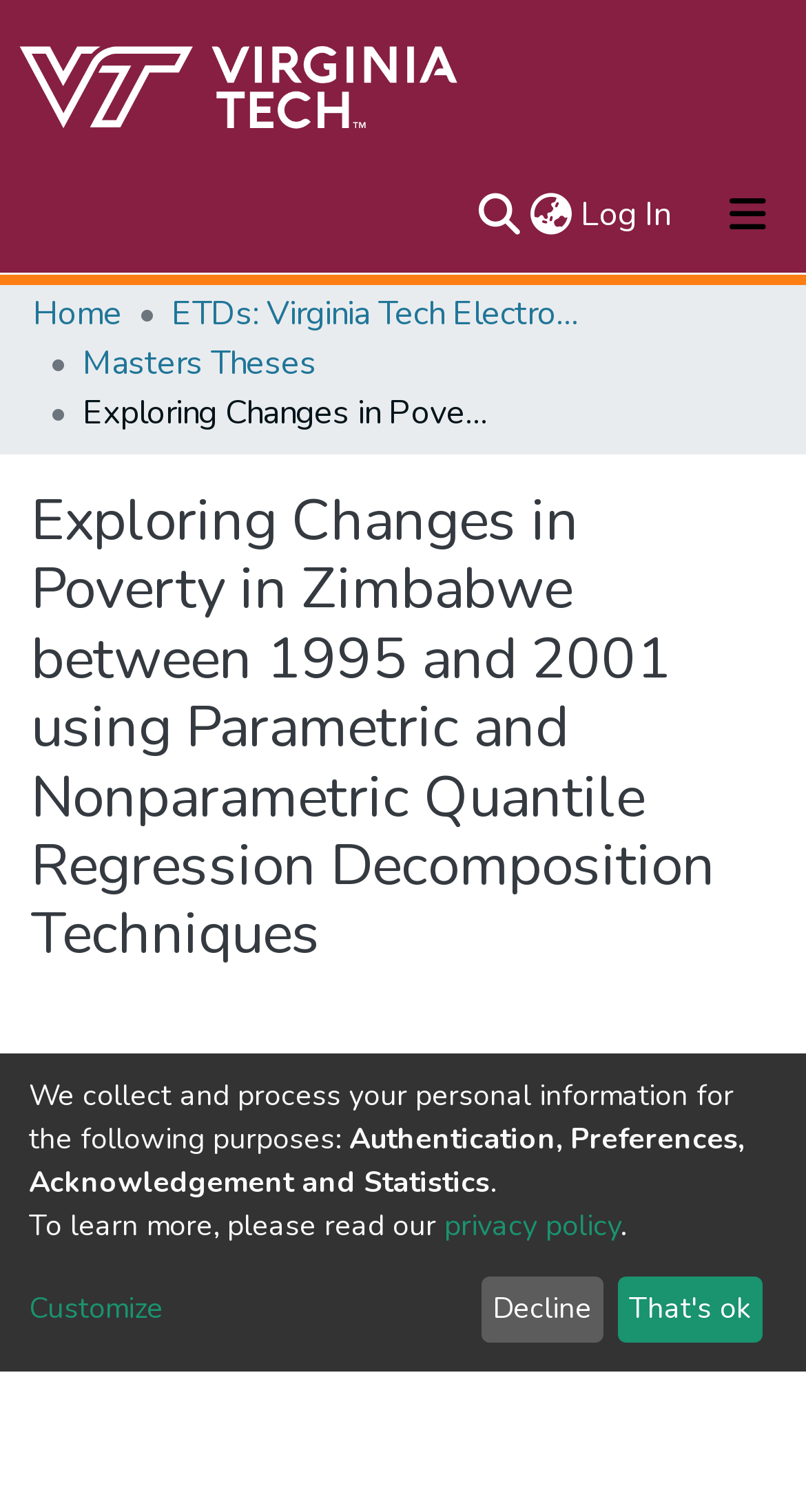Determine the bounding box coordinates (top-left x, top-left y, bottom-right x, bottom-right y) of the UI element described in the following text: aria-label="Language switch" title="Language switch"

[0.651, 0.126, 0.715, 0.158]